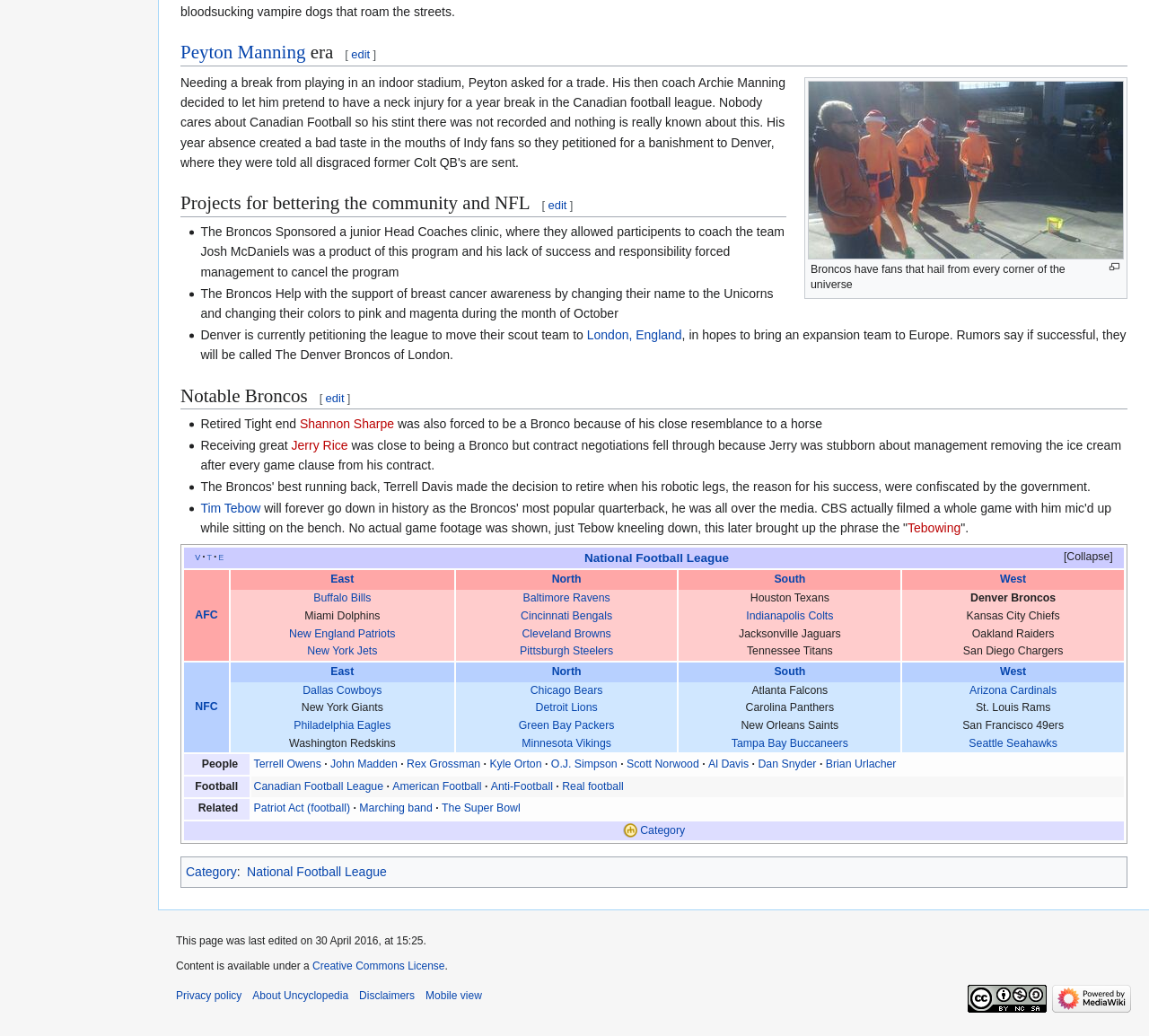Please find the bounding box coordinates of the element that needs to be clicked to perform the following instruction: "Edit the Peyton Manning era". The bounding box coordinates should be four float numbers between 0 and 1, represented as [left, top, right, bottom].

[0.306, 0.046, 0.322, 0.059]